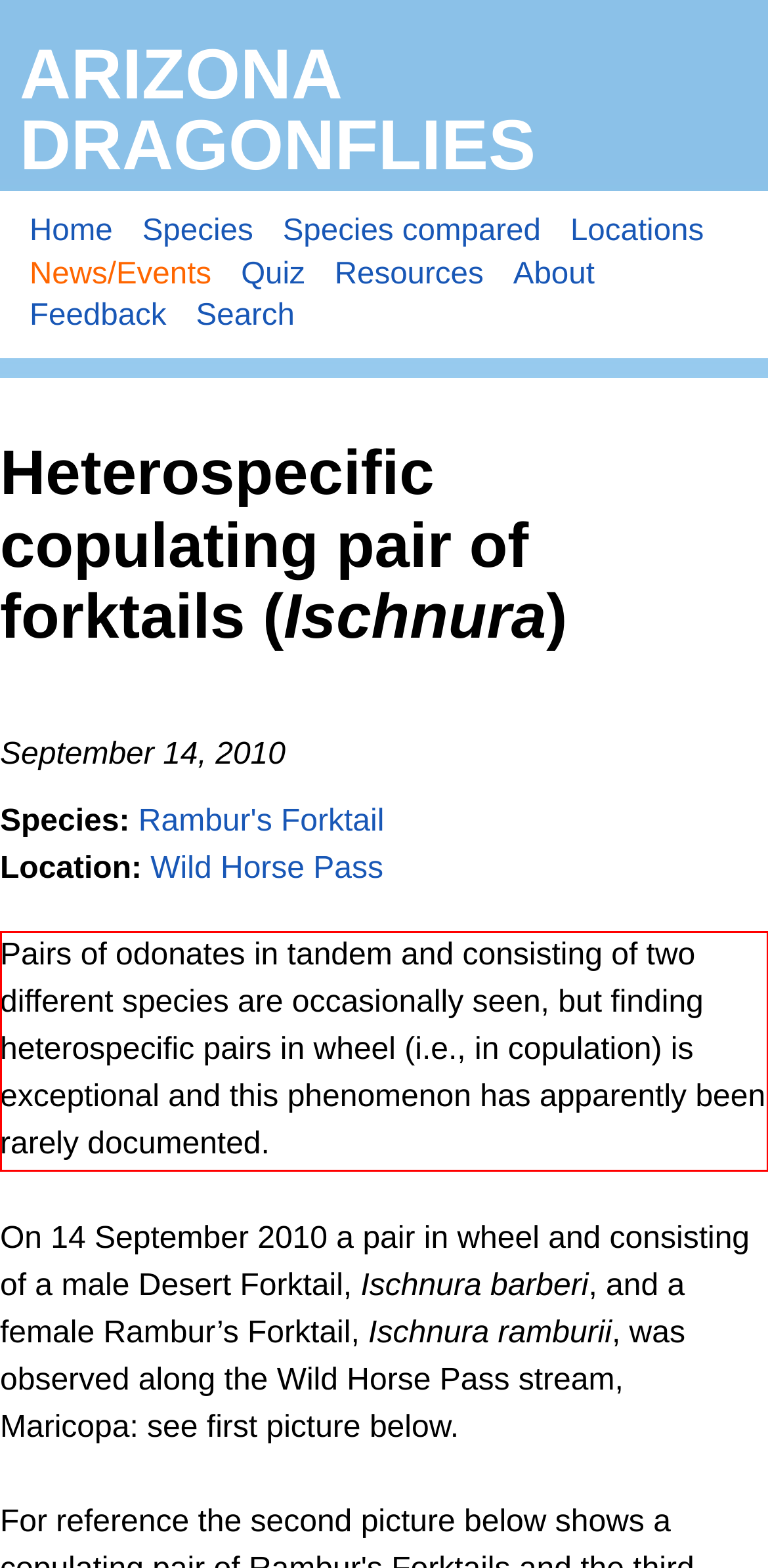Using the provided webpage screenshot, identify and read the text within the red rectangle bounding box.

Pairs of odonates in tandem and consisting of two different species are occasionally seen, but finding heterospecific pairs in wheel (i.e., in copulation) is exceptional and this phenomenon has apparently been rarely documented.